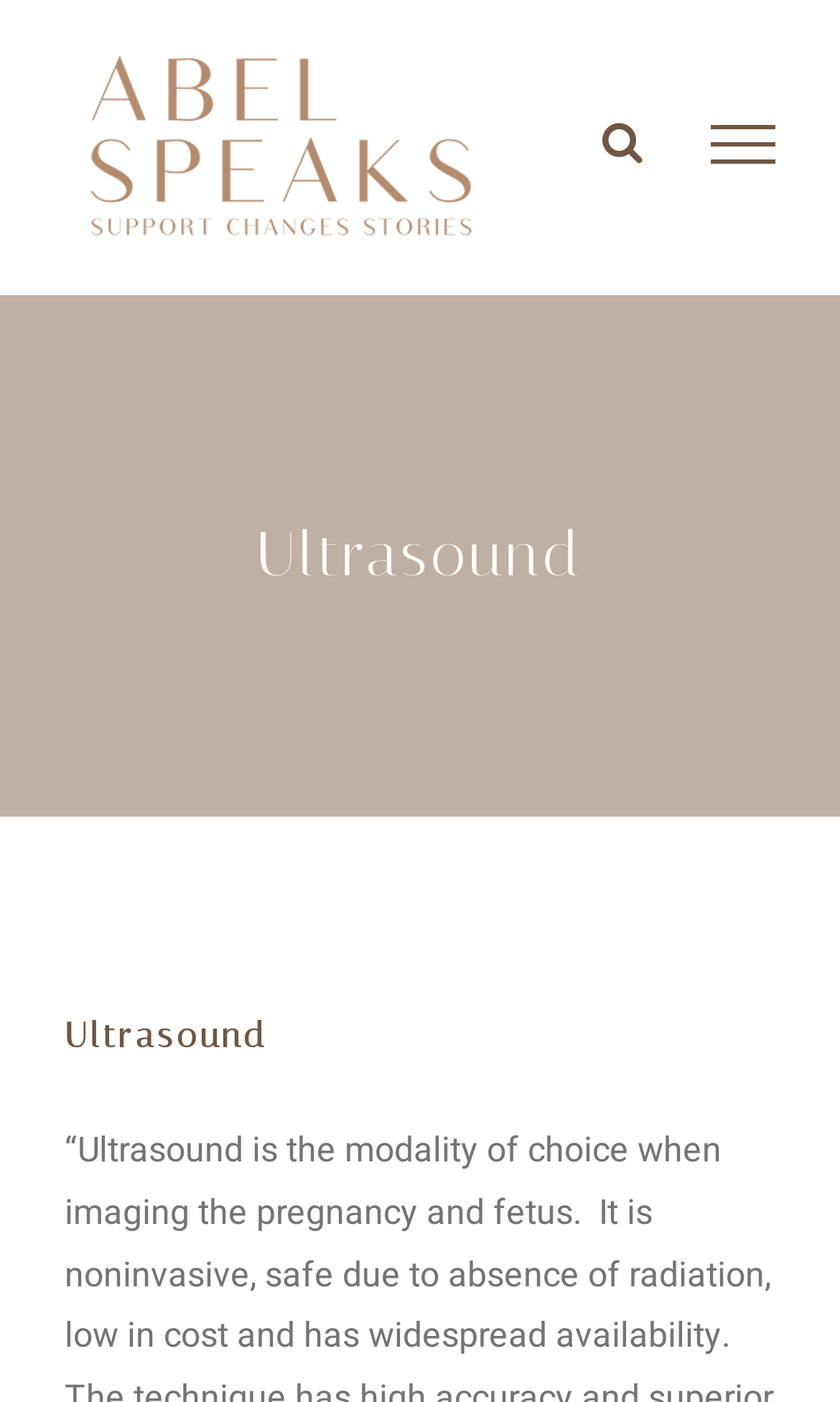What is the purpose of the 'Toggle Menu' link?
Based on the visual content, answer with a single word or a brief phrase.

To show/hide the menu